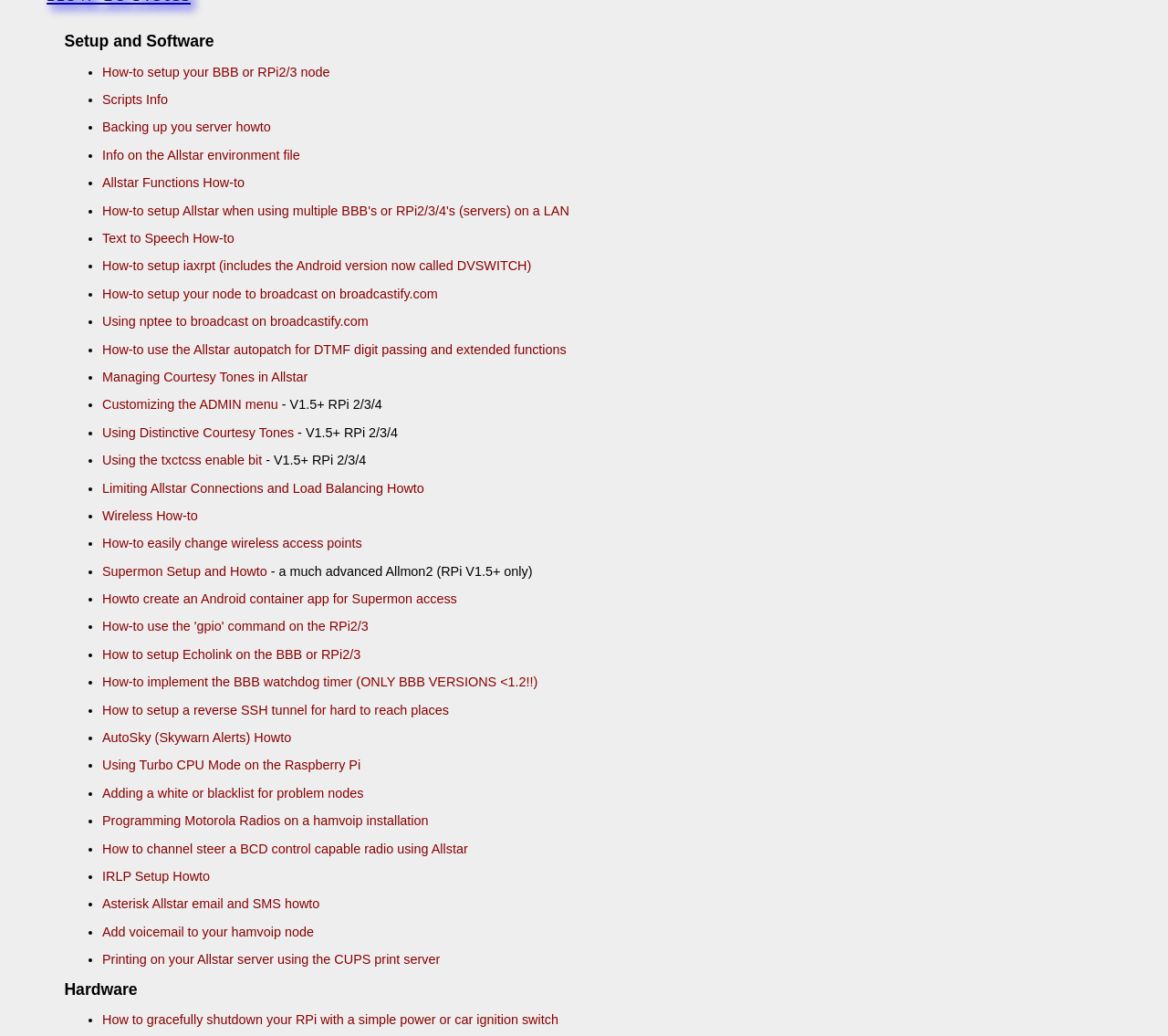Determine the bounding box coordinates of the region I should click to achieve the following instruction: "Explore 'Hardware' section". Ensure the bounding box coordinates are four float numbers between 0 and 1, i.e., [left, top, right, bottom].

[0.055, 0.946, 0.118, 0.963]